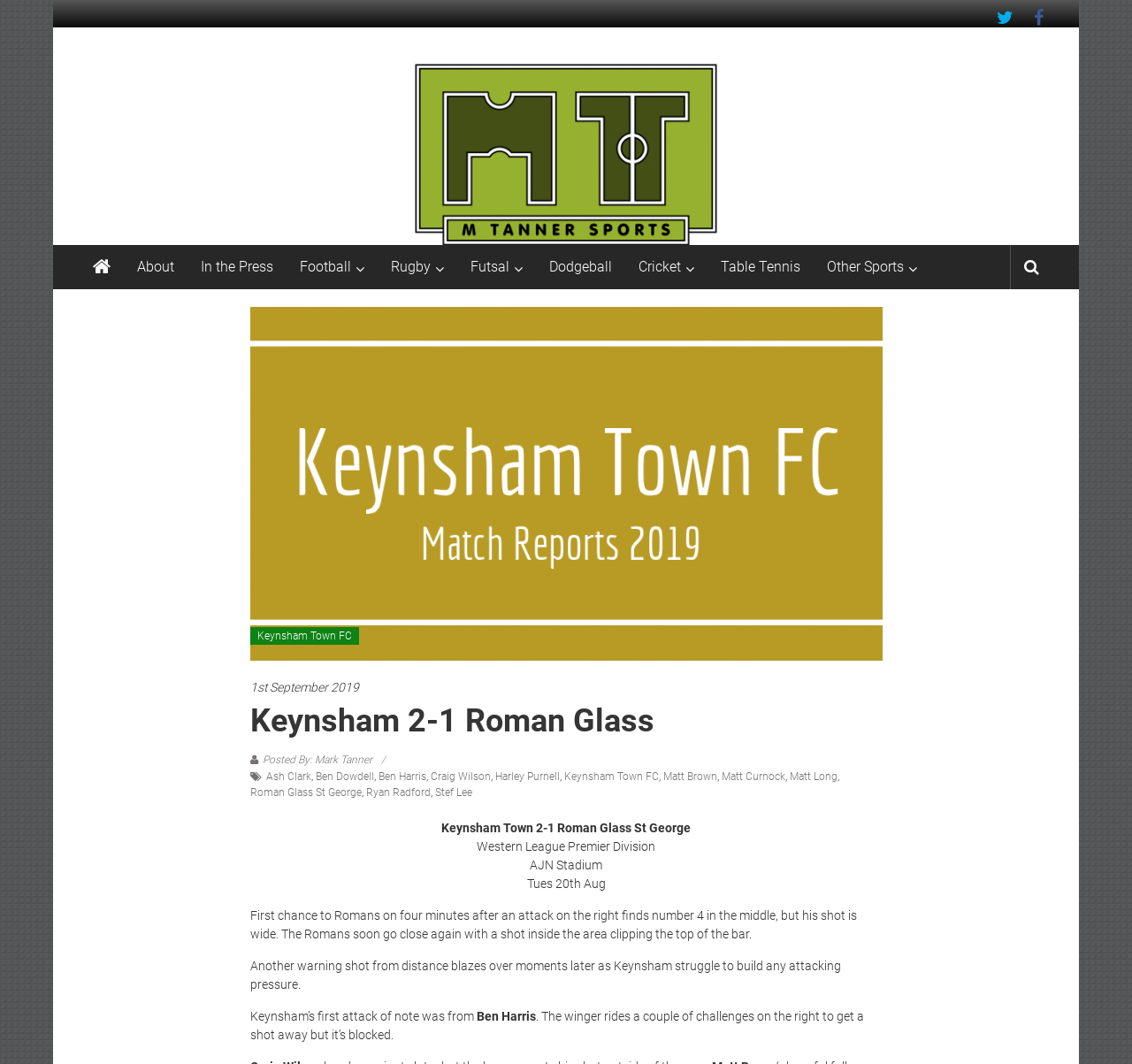Locate the bounding box coordinates of the clickable region necessary to complete the following instruction: "Read the article about the fight for the American Dream". Provide the coordinates in the format of four float numbers between 0 and 1, i.e., [left, top, right, bottom].

None